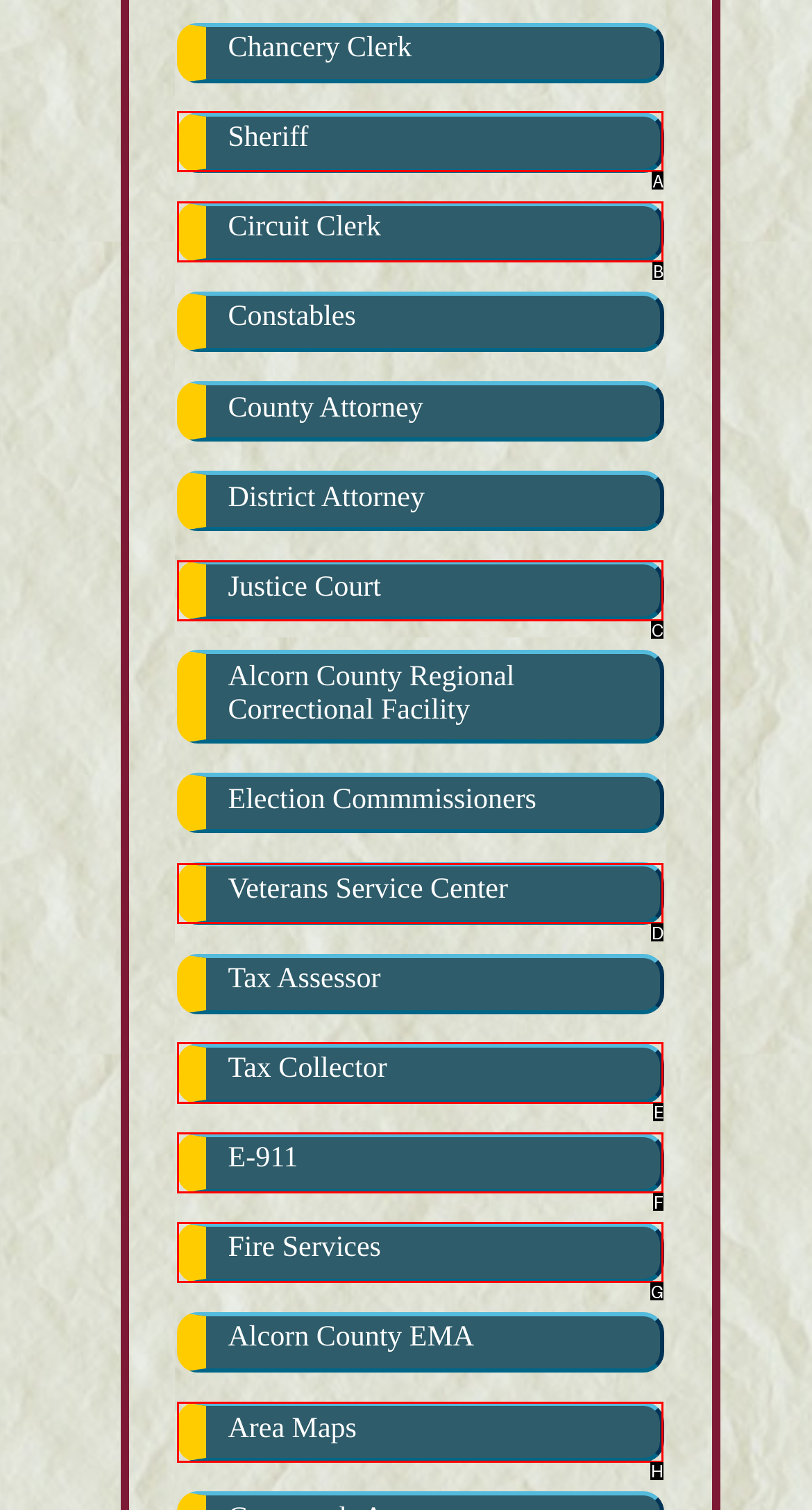Which option should be clicked to execute the task: Go to Sheriff's page?
Reply with the letter of the chosen option.

A